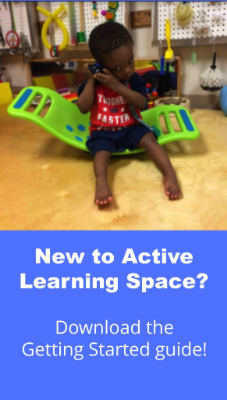Generate an elaborate description of what you see in the image.

The image features a young child seated on a bright green activity board, engaging with a playful, hands-on environment designed for learning. The child is wearing a red shirt with the text "Trouble Faster" in white, suggesting an active and energetic spirit. The background is a colorful setup likely intended for educational activities. Prominently displayed in the lower portion of the image, bold white text on a blue background invites viewers with the question, "New to Active Learning Space?" and encourages them to "Download the Getting Started guide!" This image is part of a promotional effort for the Active Learning Space, aimed at introducing visitors to resources that support this innovative educational approach for children.